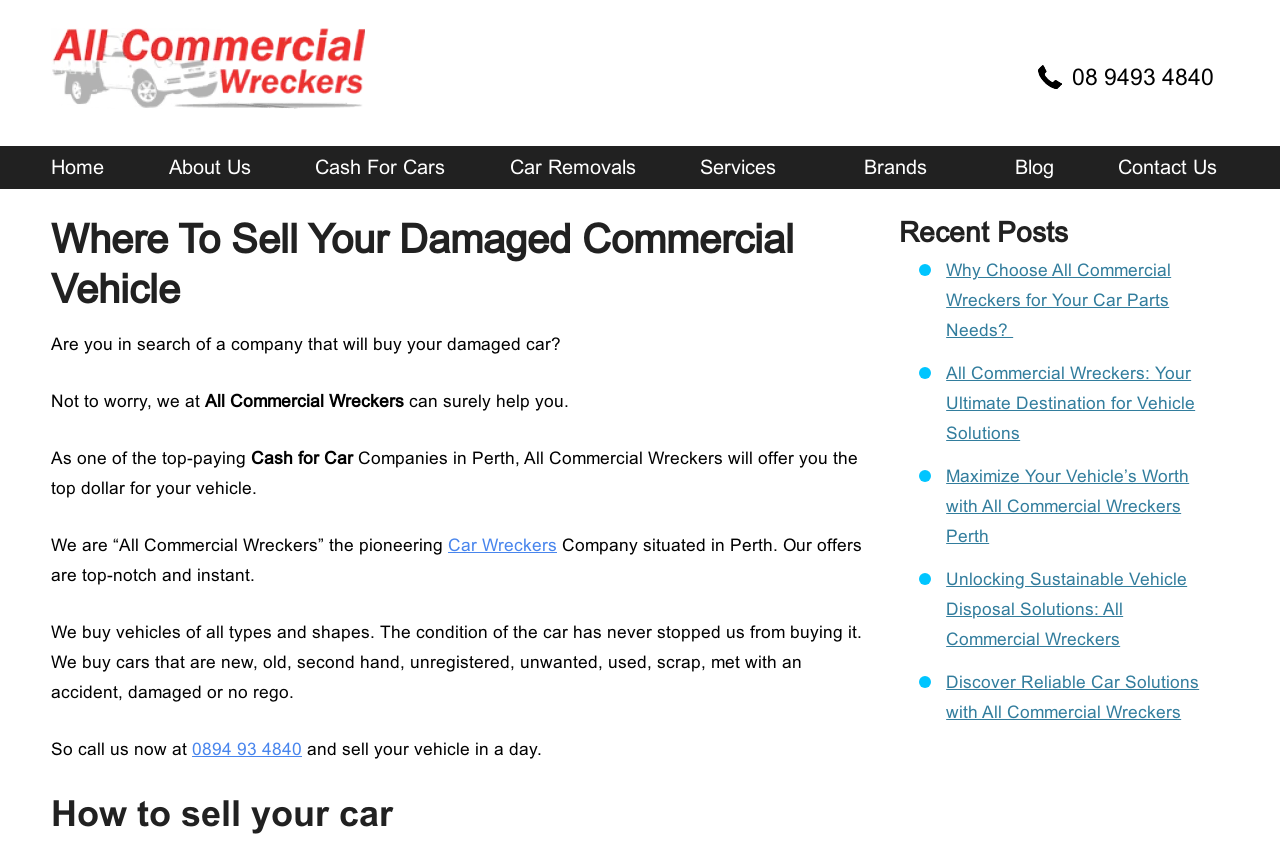Provide the bounding box coordinates for the UI element that is described as: "Contact Us".

[0.874, 0.172, 0.951, 0.223]